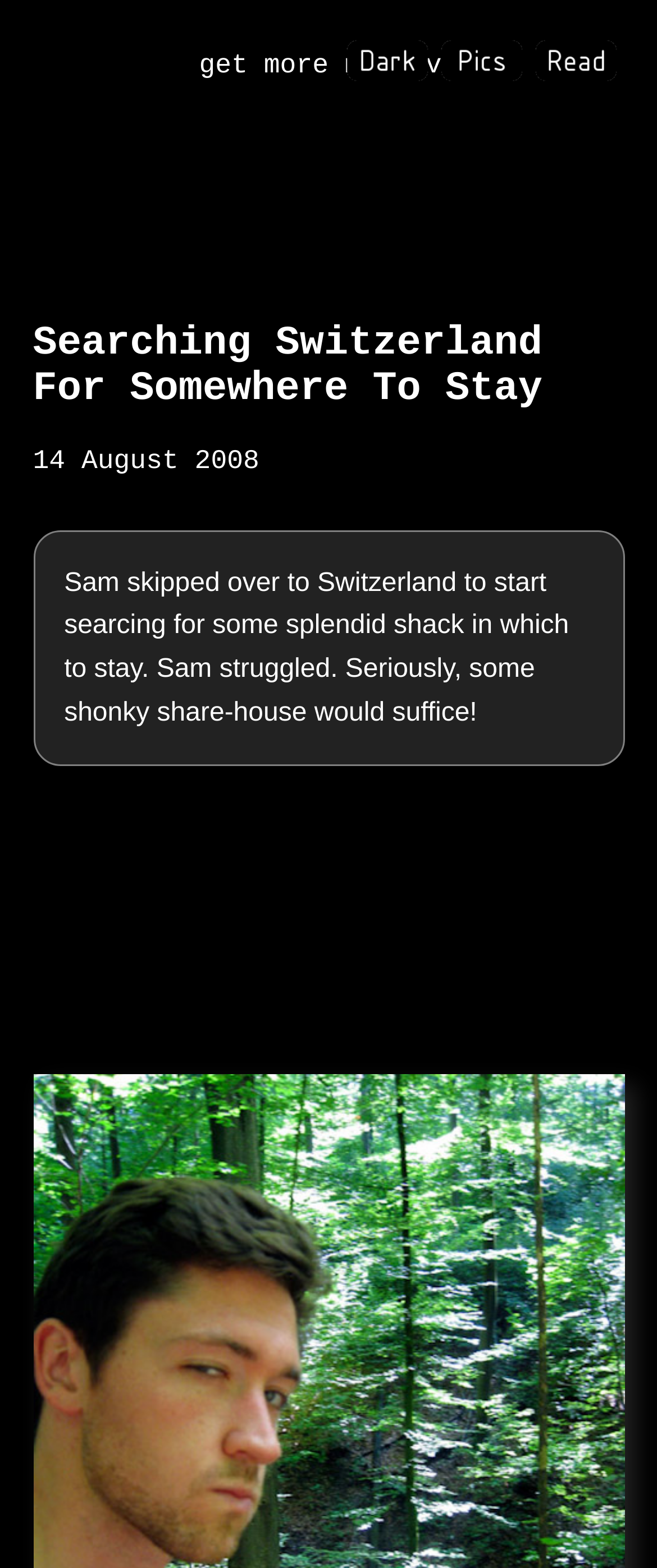Describe all the key features of the webpage in detail.

The webpage appears to be a blog post or article about the author's experience searching for a place to stay in Switzerland. At the top of the page, there is a prominent link labeled "get more massive" that takes up about half of the screen width. Below this link, there is a header section that spans the full width of the page. 

Within the header section, there is a heading that reads "Searching Switzerland For Somewhere To Stay" positioned near the top left corner of the page. Directly below the heading, there is a timestamp that displays the date "14 August 2008" in three separate text elements. 

The main content of the page is a block of text that describes the author's struggles to find a place to stay in Switzerland. This text is positioned below the timestamp and takes up about two-thirds of the page width. 

Above the main text, there are three small images aligned horizontally, labeled "Mode", "Pics", and "Read", respectively. These images are positioned near the top of the page, with the "Mode" image on the left, the "Pics" image in the center, and the "Read" image on the right.